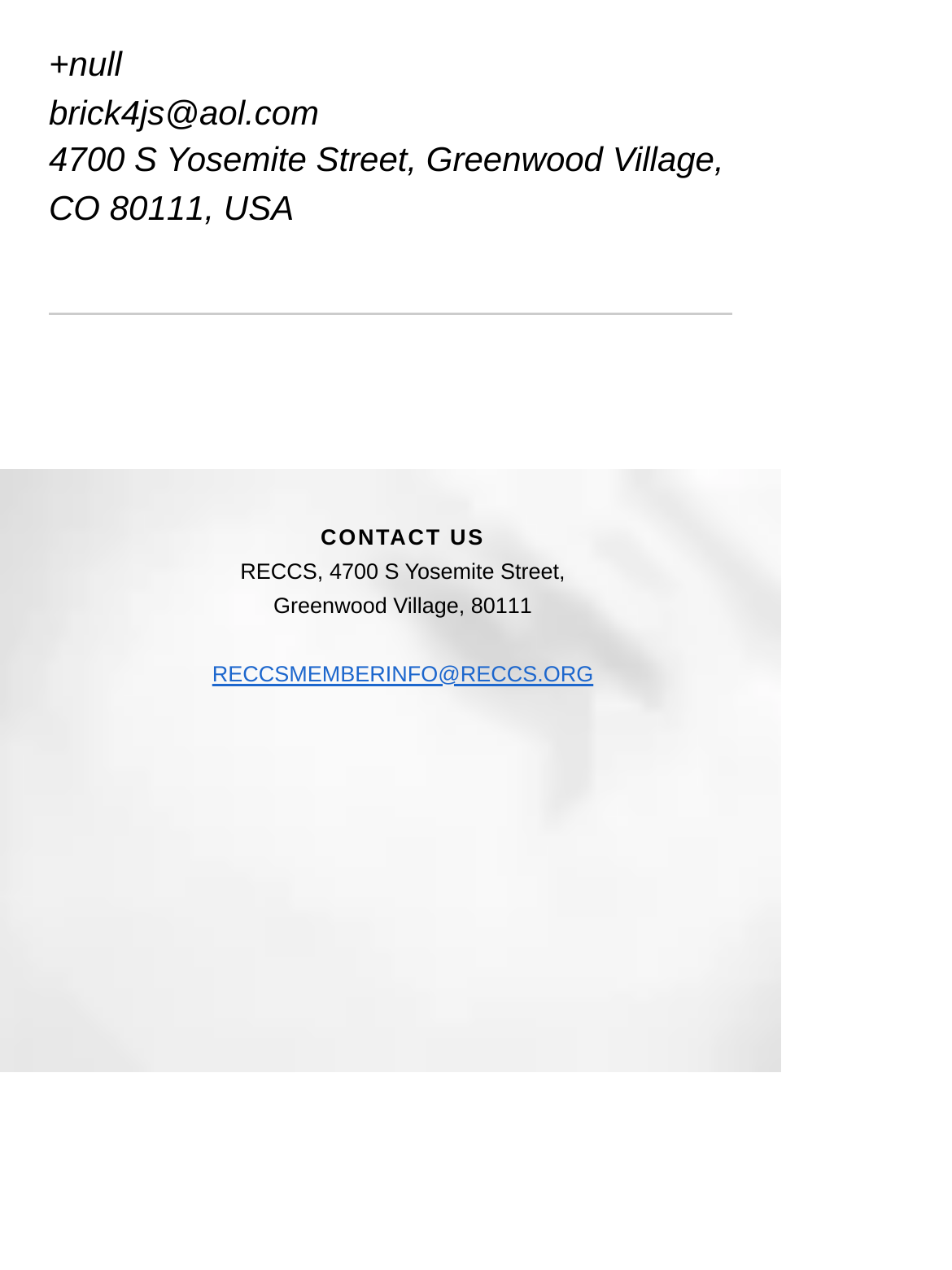Please answer the following question as detailed as possible based on the image: 
What is the email address on the webpage?

I found the email address by looking at the link element with the text 'RECCSMEMBERINFO@RECCS.ORG' which is located below the heading 'CONTACT US RECCS, 4700 S Yosemite Street, Greenwood Village, 80111'.